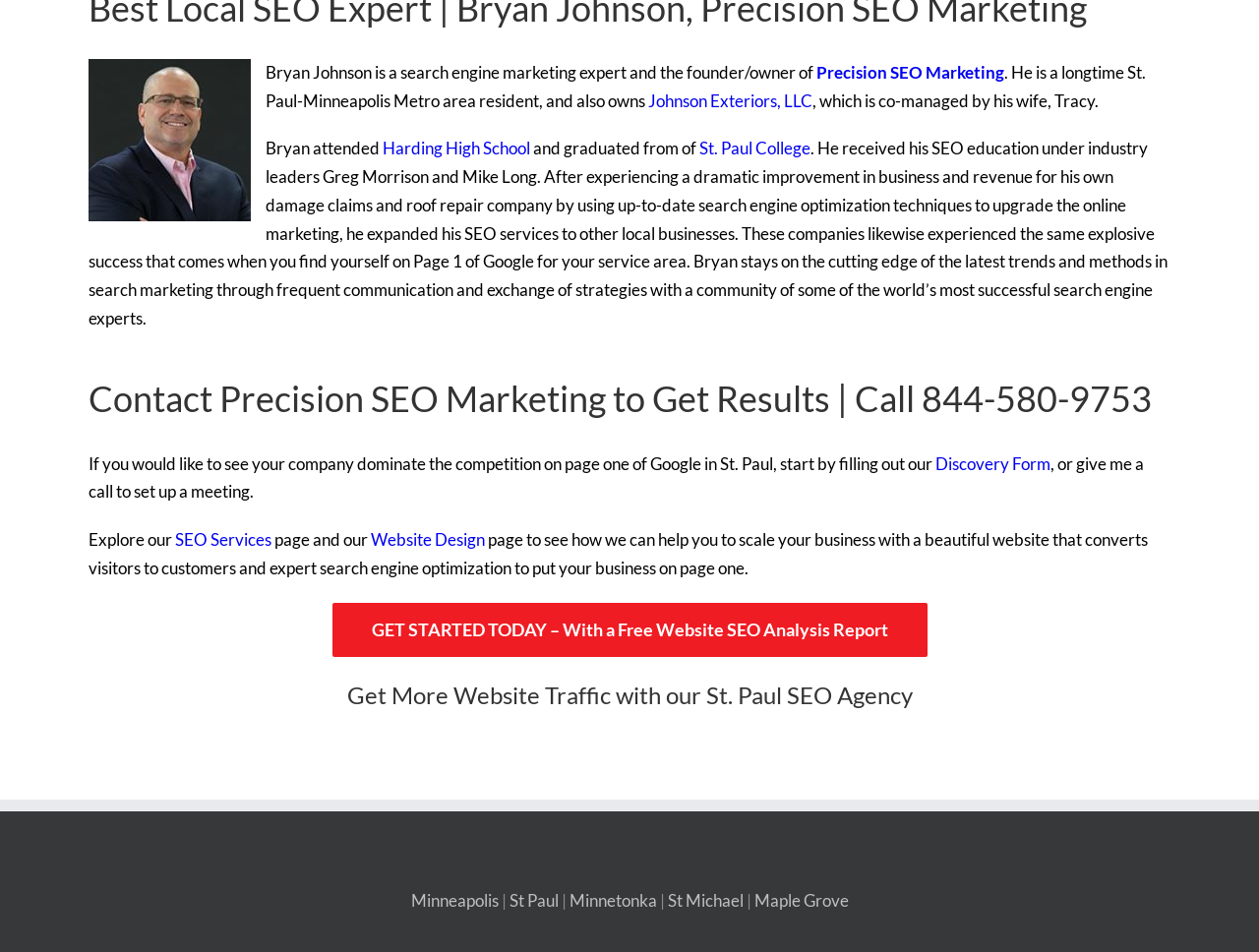What is the name of Bryan's wife?
Please look at the screenshot and answer using one word or phrase.

Tracy